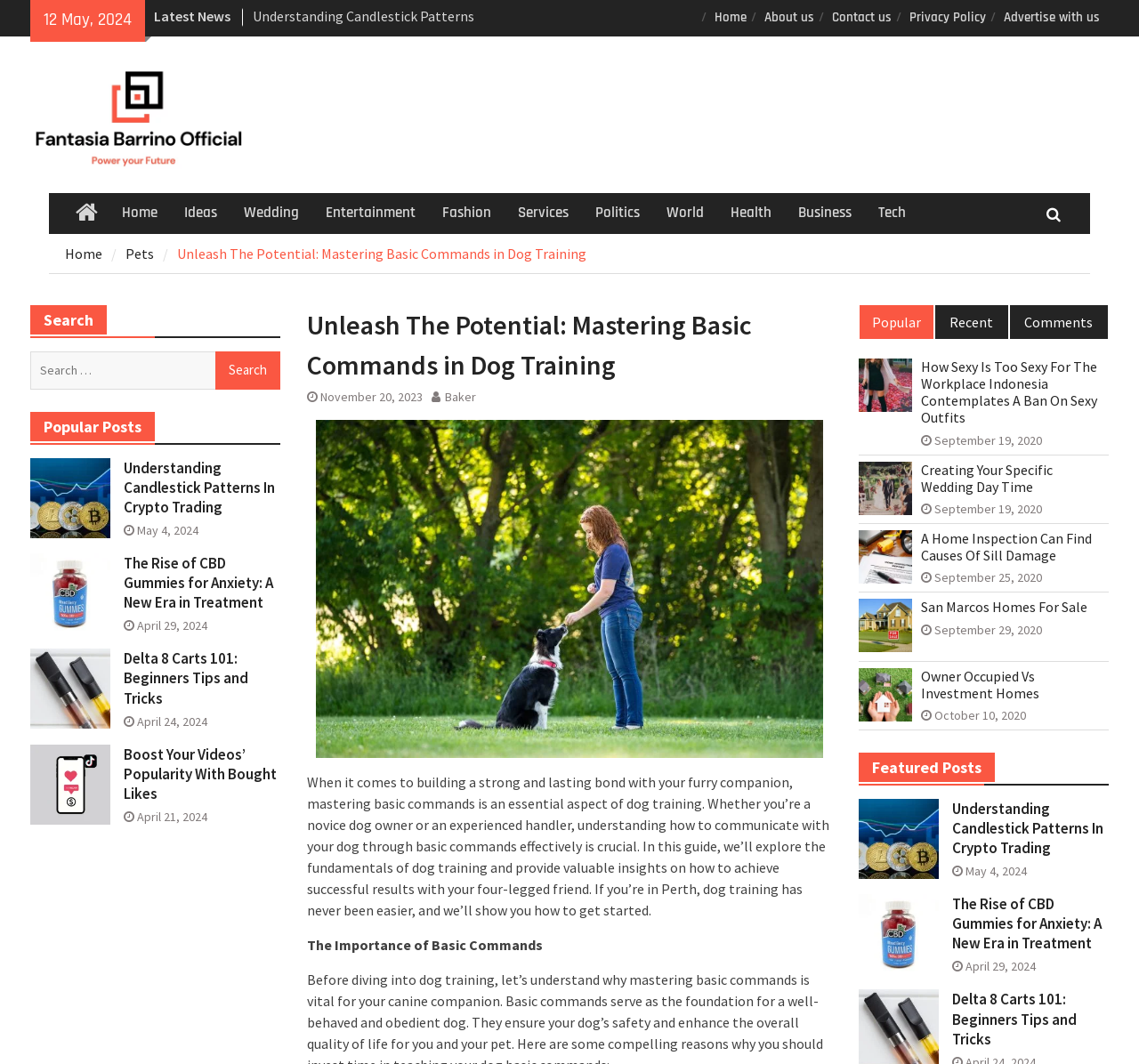Respond to the following question using a concise word or phrase: 
How many main categories are available in the top navigation menu?

11